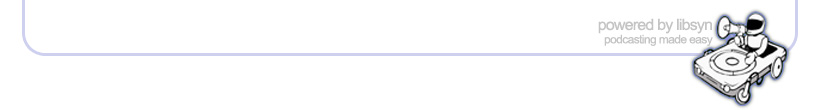Provide a comprehensive description of the image.

This image features a sleek and professional footer design, prominently displaying the text "powered by Libsyn," a well-known platform for podcast hosting. Accompanying the text is a small, illustrated icon of a character operating a turntable, evoking a sense of creativity and audio production. The footer is styled with soft, light colors that enhance its modern aesthetic, suggesting a user-friendly interface that aligns with the innovative spirit of podcasting. This design signals the integration of reliable technology that simplifies the process of podcast creation and distribution.